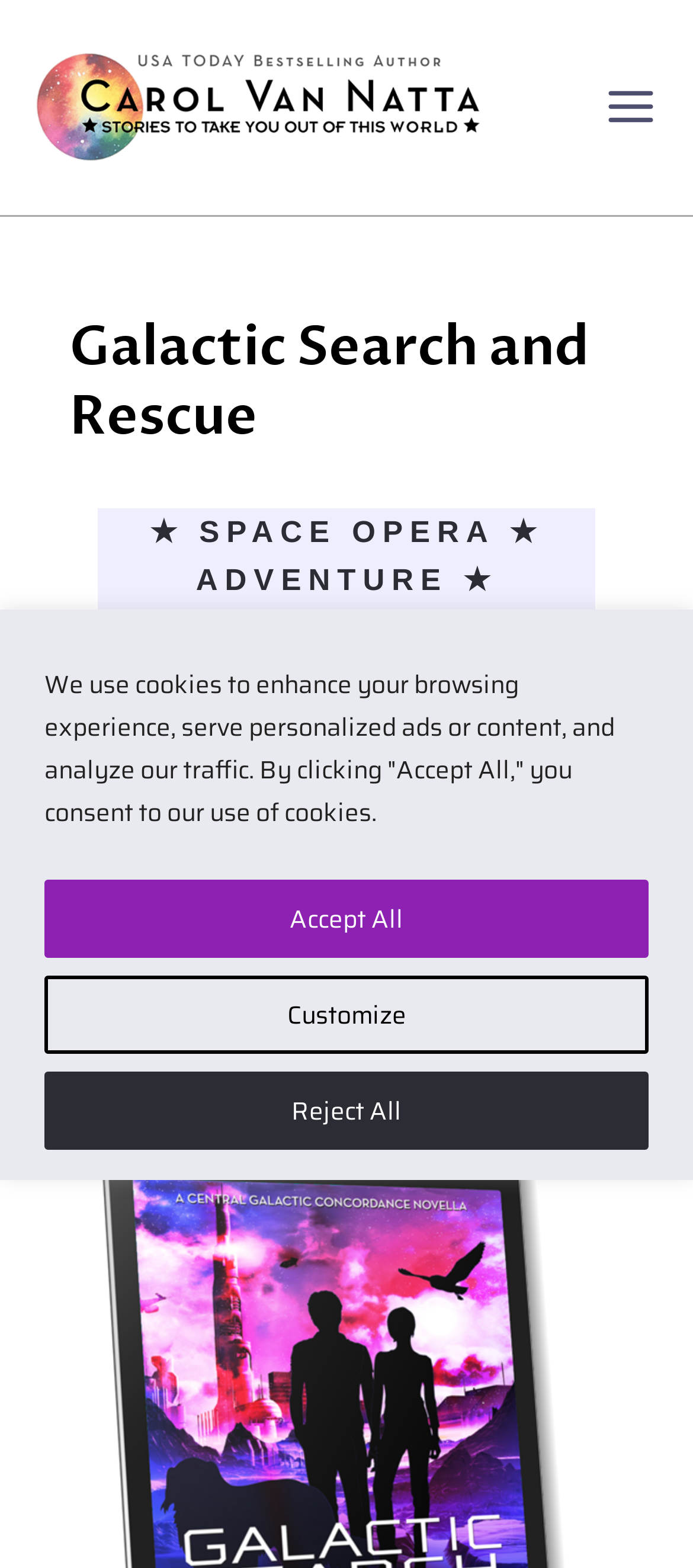Use a single word or phrase to answer this question: 
What genre is the book?

Space Opera